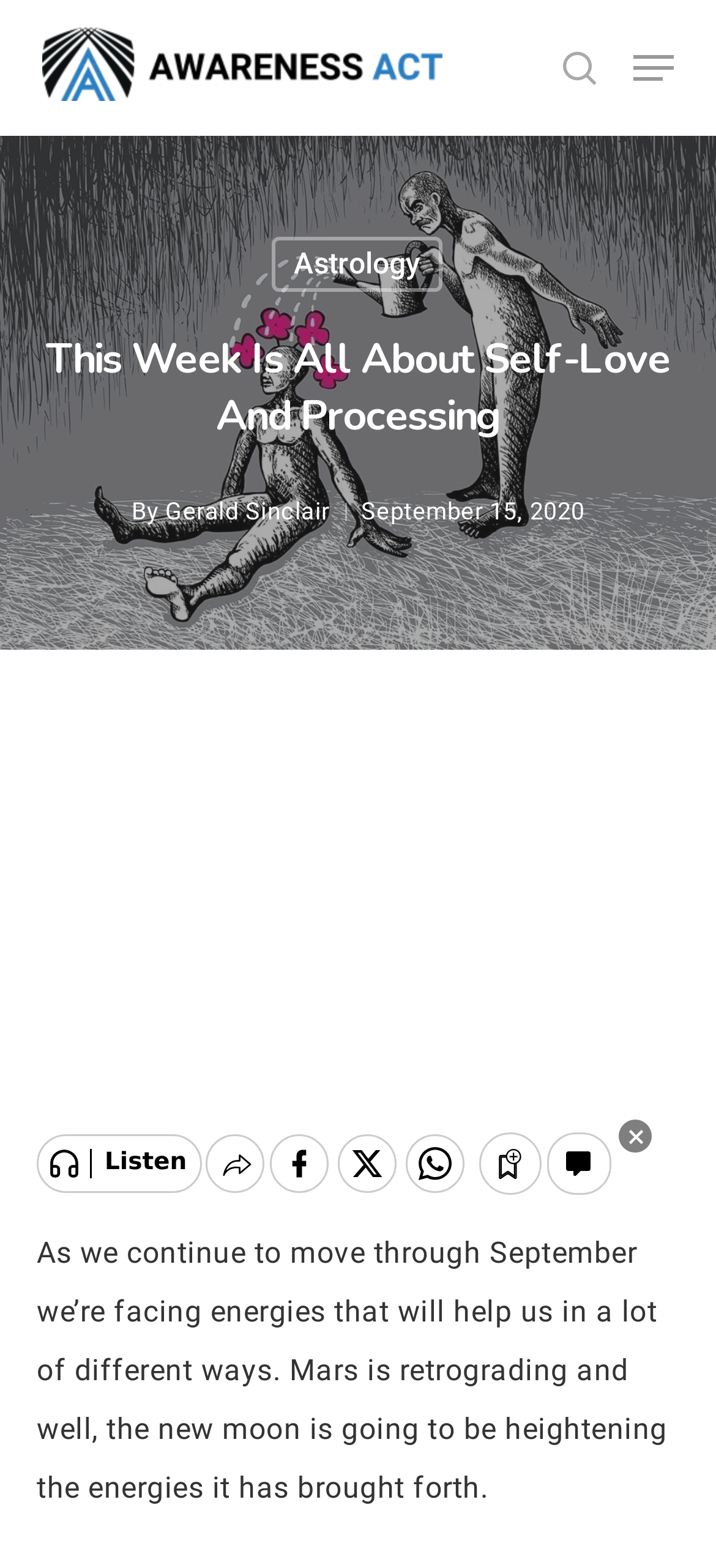Give a one-word or short phrase answer to the question: 
What is the author of the article?

Gerald Sinclair